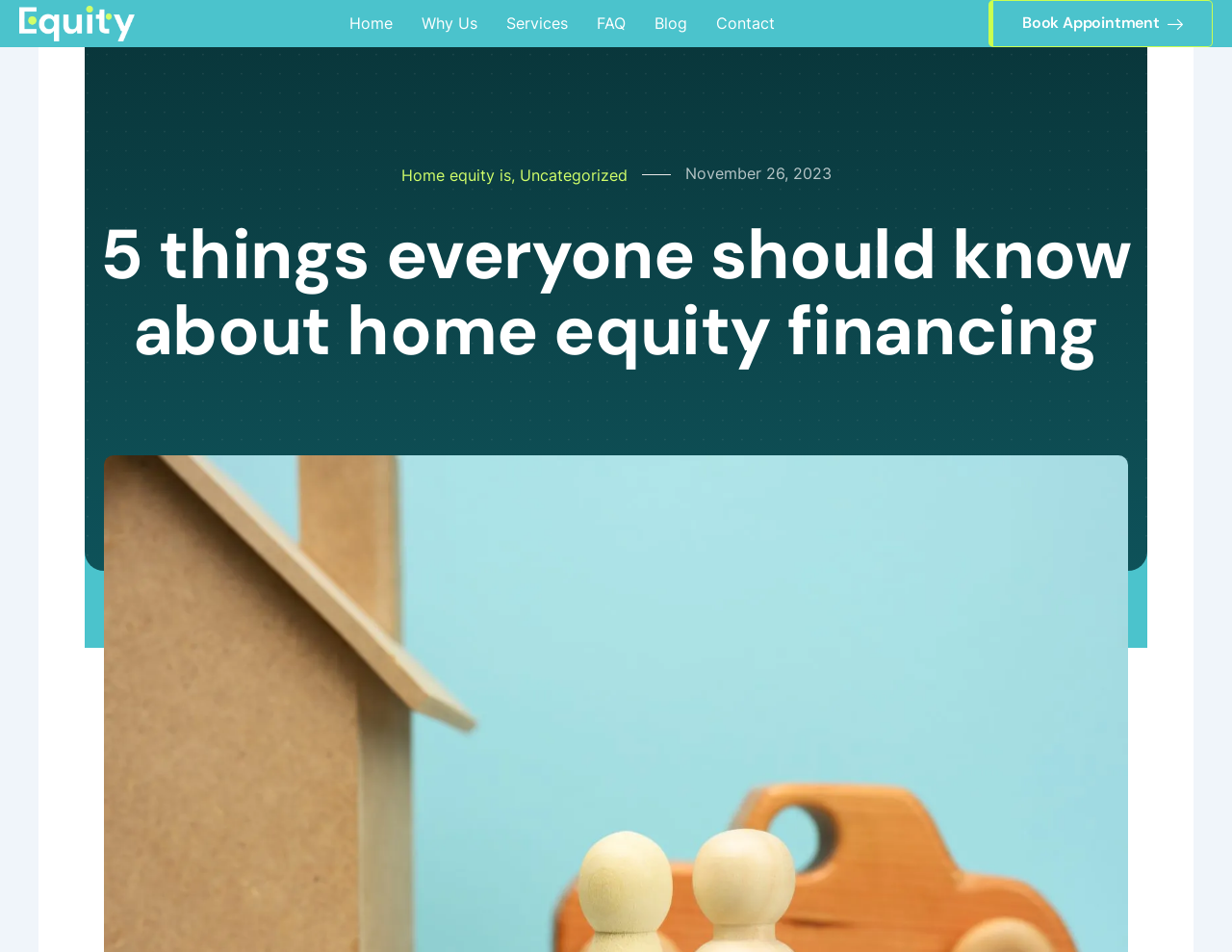Locate the bounding box coordinates of the area where you should click to accomplish the instruction: "Visit the 'Blog' page".

[0.519, 0.002, 0.569, 0.048]